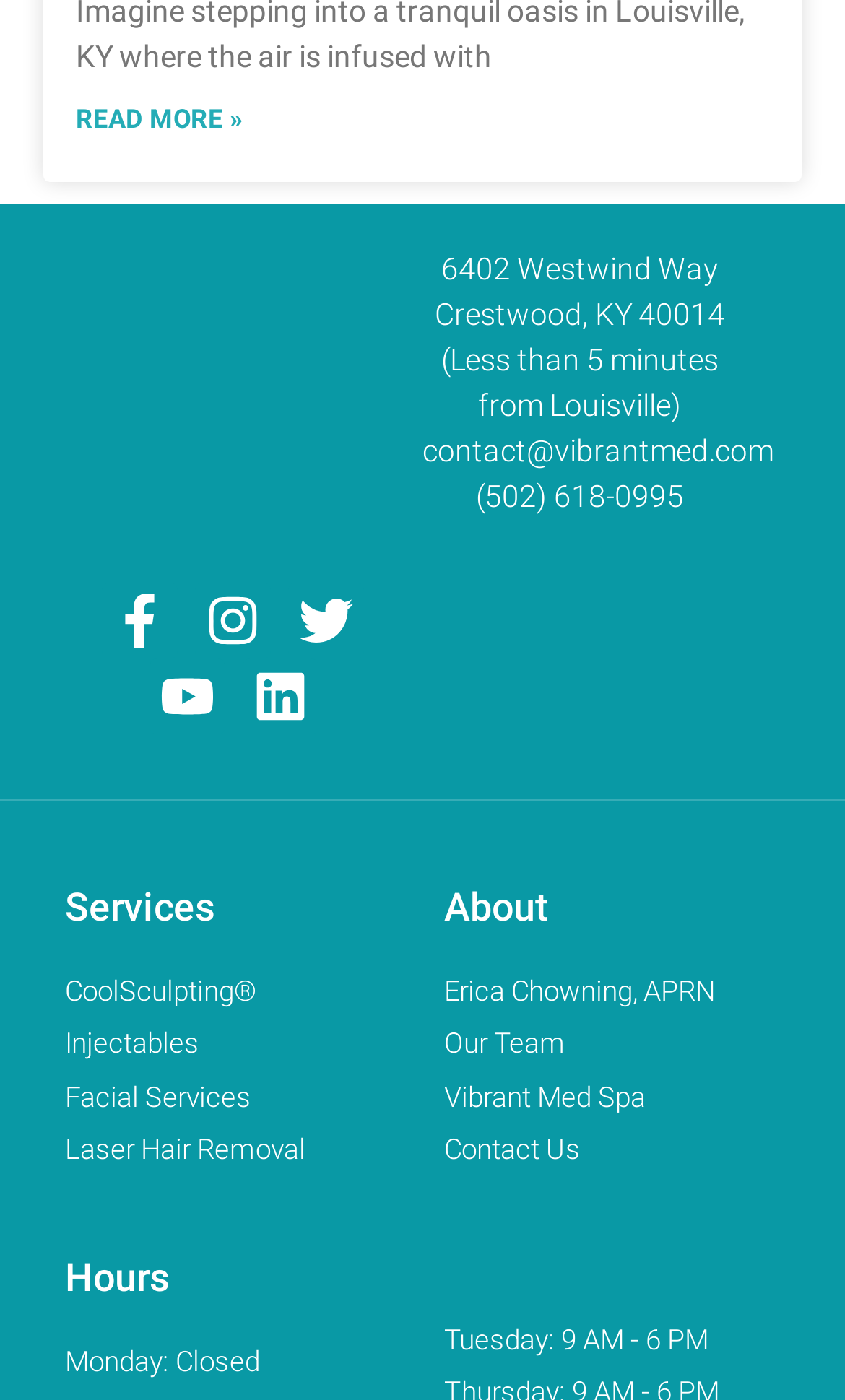What is the phone number of Vibrant Med Spa?
Based on the image, give a concise answer in the form of a single word or short phrase.

(502) 618-0995